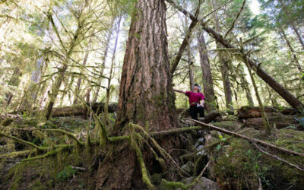Give a thorough explanation of the image.

In a serene forest setting, an individual stands beside a majestic old-growth tree, showcasing the grandeur of nature. The towering tree, with its thick, textured bark, is surrounded by a lush landscape filled with other trees and rich greenery. Sunlight filters through the forest canopy, illuminating the vibrant foliage and casting a warm glow on the scene. The person, wearing a maroon top, gestures towards the tree, possibly highlighting its significance or beauty. This image beautifully encapsulates the essence of forest conservation and the importance of preserving such natural wonders, reflecting themes of environmental stewardship and appreciation for wildlife.